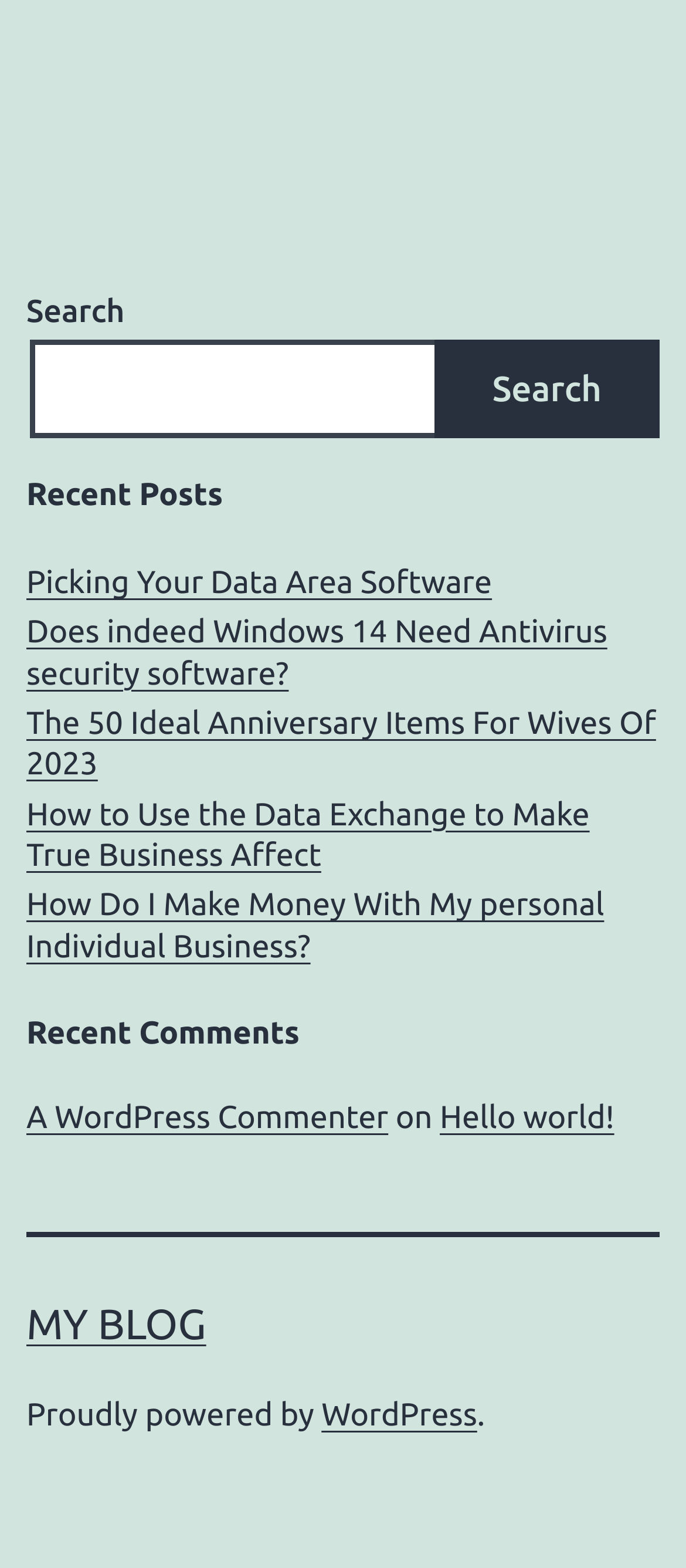Find the bounding box coordinates of the UI element according to this description: "Workflow Tasks Based on Department".

None